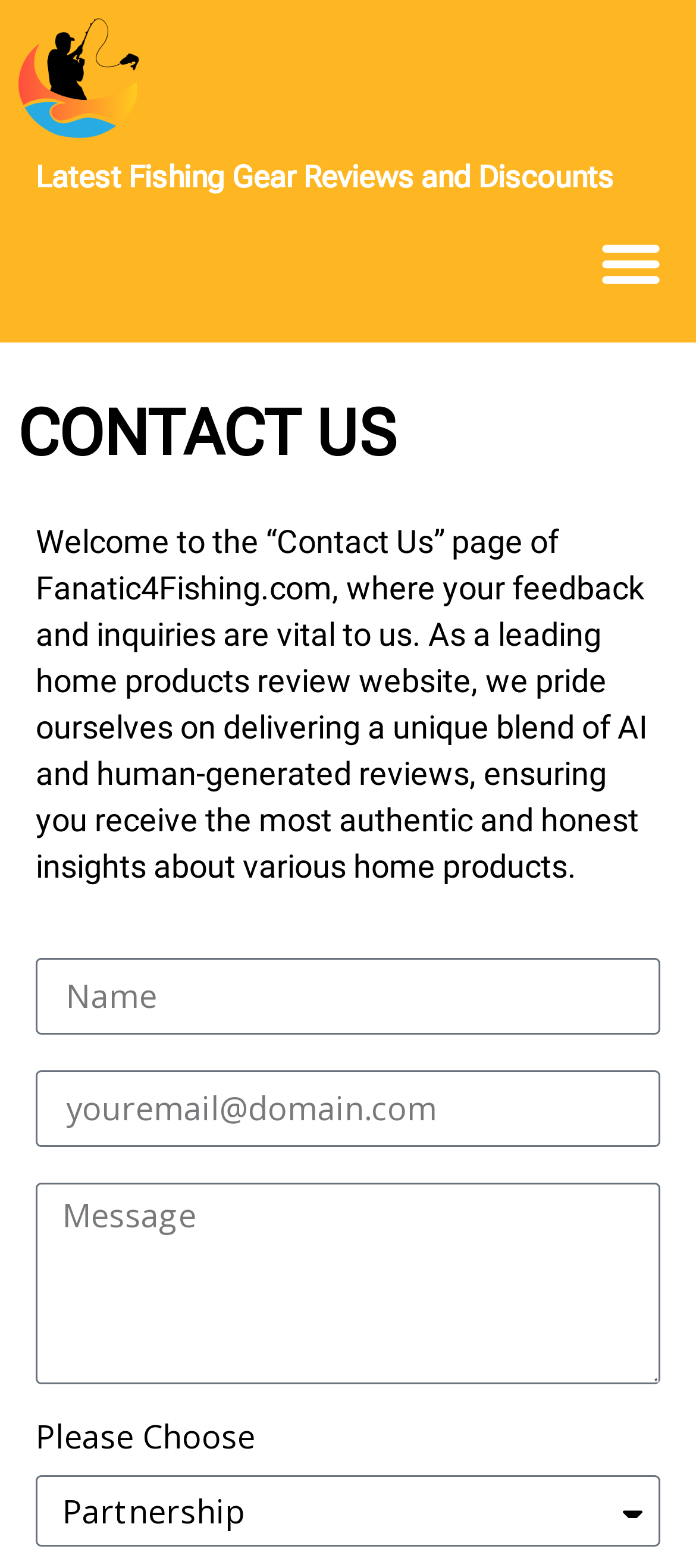Determine the bounding box coordinates for the HTML element mentioned in the following description: "Menu". The coordinates should be a list of four floats ranging from 0 to 1, represented as [left, top, right, bottom].

[0.84, 0.138, 0.974, 0.197]